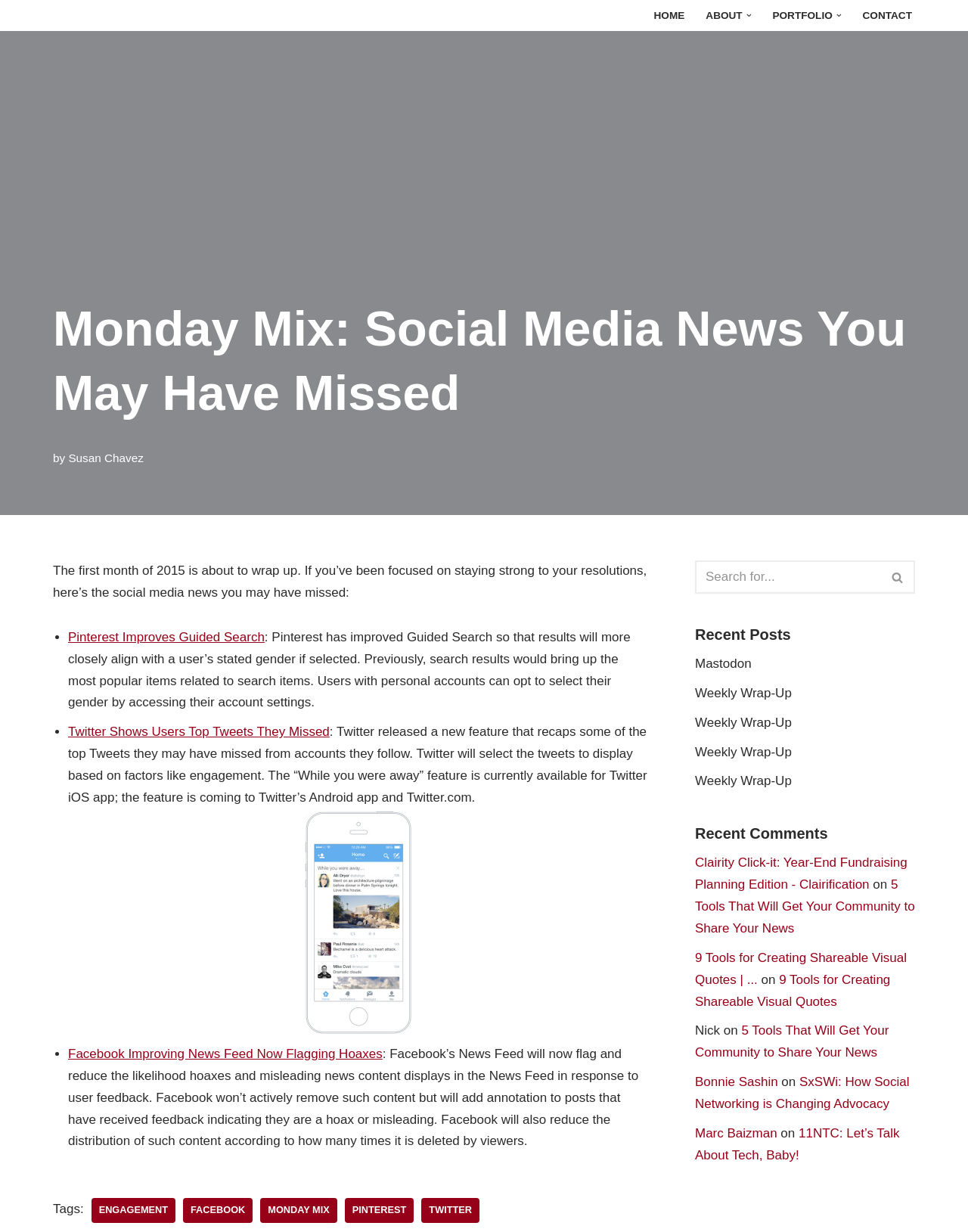Generate a comprehensive description of the webpage content.

The webpage is a blog post titled "Monday Mix: Social Media News You May Have Missed" by Susan Chavez. At the top of the page, there is a navigation menu with links to "HOME", "ABOUT", "PORTFOLIO", and "CONTACT". Below the navigation menu, the title of the blog post is displayed prominently.

The main content of the blog post is divided into sections, each highlighting a recent development in social media news. The sections are marked with bullet points and include links to relevant articles. The first section discusses Pinterest's improvement of guided search, while the second section talks about Twitter's new feature that recaps top tweets users may have missed. The third section mentions Facebook's efforts to reduce the spread of hoaxes and misleading news content.

To the right of the main content, there is a sidebar with a search bar, a section titled "Recent Posts" that lists several links to other blog posts, and a section titled "Recent Comments" that lists comments from users.

At the bottom of the page, there are several links to tags related to the blog post, including "ENGAGEMENT", "FACEBOOK", "MONDAY MIX", "PINTEREST", and "TWITTER".